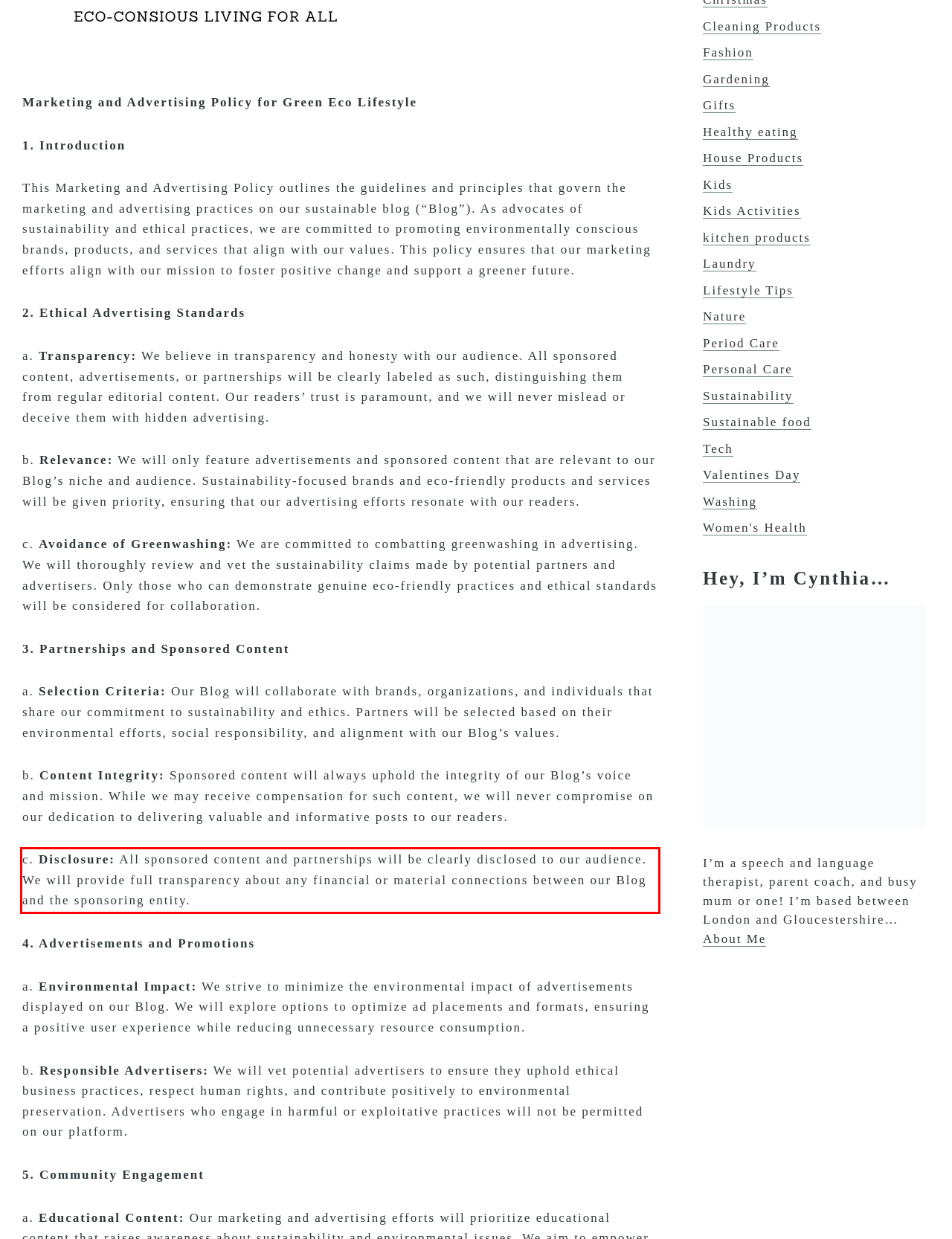Please identify the text within the red rectangular bounding box in the provided webpage screenshot.

c. Disclosure: All sponsored content and partnerships will be clearly disclosed to our audience. We will provide full transparency about any financial or material connections between our Blog and the sponsoring entity.